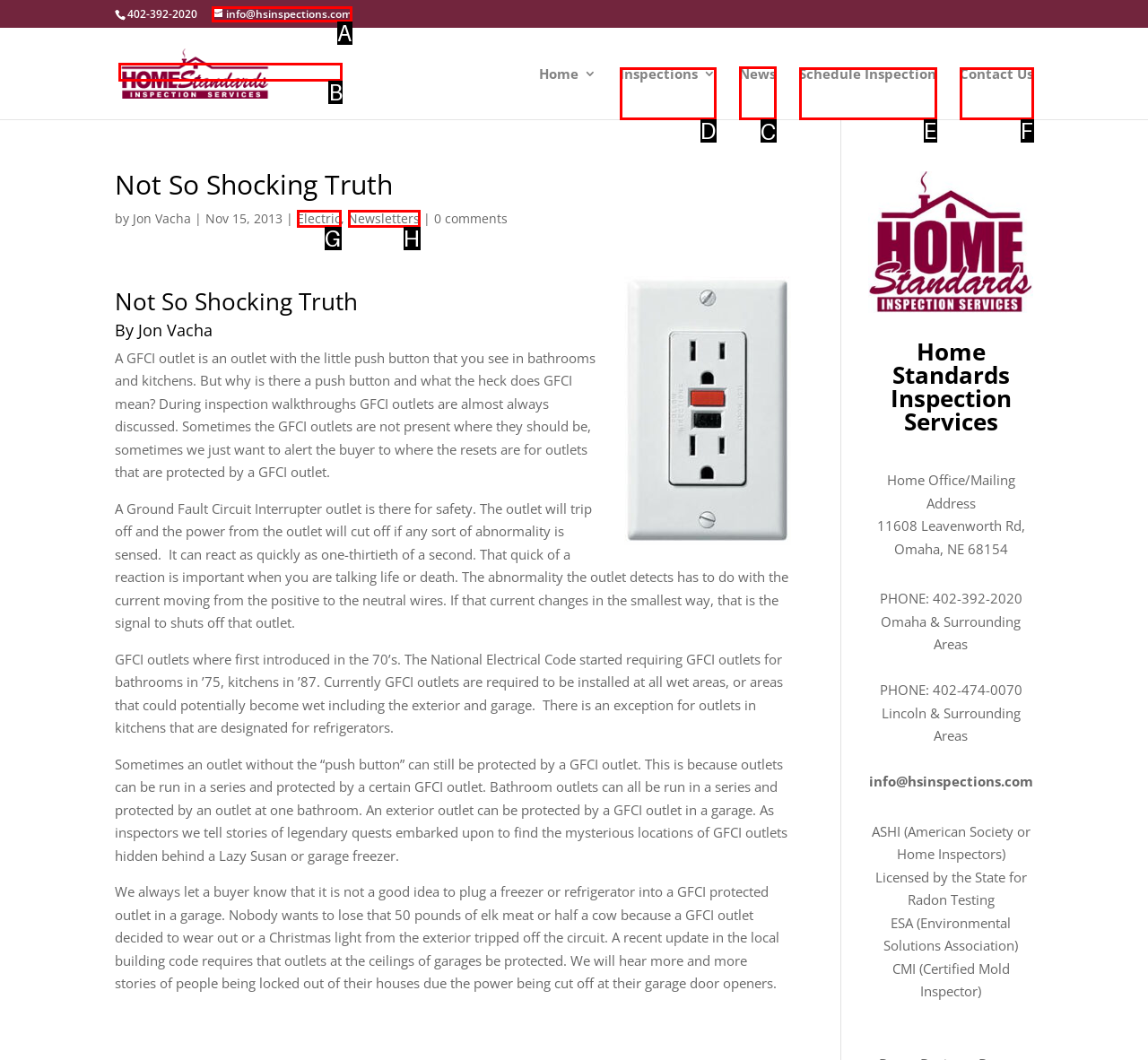Which UI element's letter should be clicked to achieve the task: Read the latest news
Provide the letter of the correct choice directly.

C